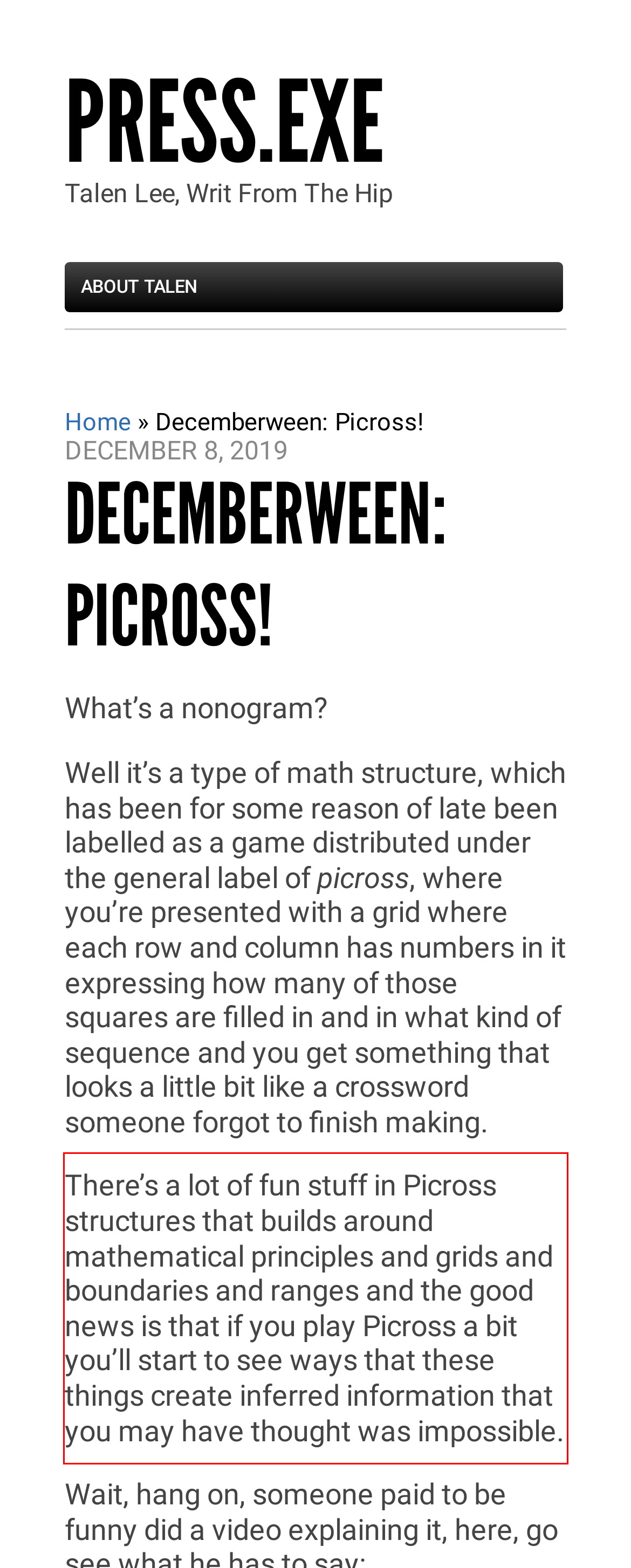Please examine the webpage screenshot and extract the text within the red bounding box using OCR.

There’s a lot of fun stuff in Picross structures that builds around mathematical principles and grids and boundaries and ranges and the good news is that if you play Picross a bit you’ll start to see ways that these things create inferred information that you may have thought was impossible.